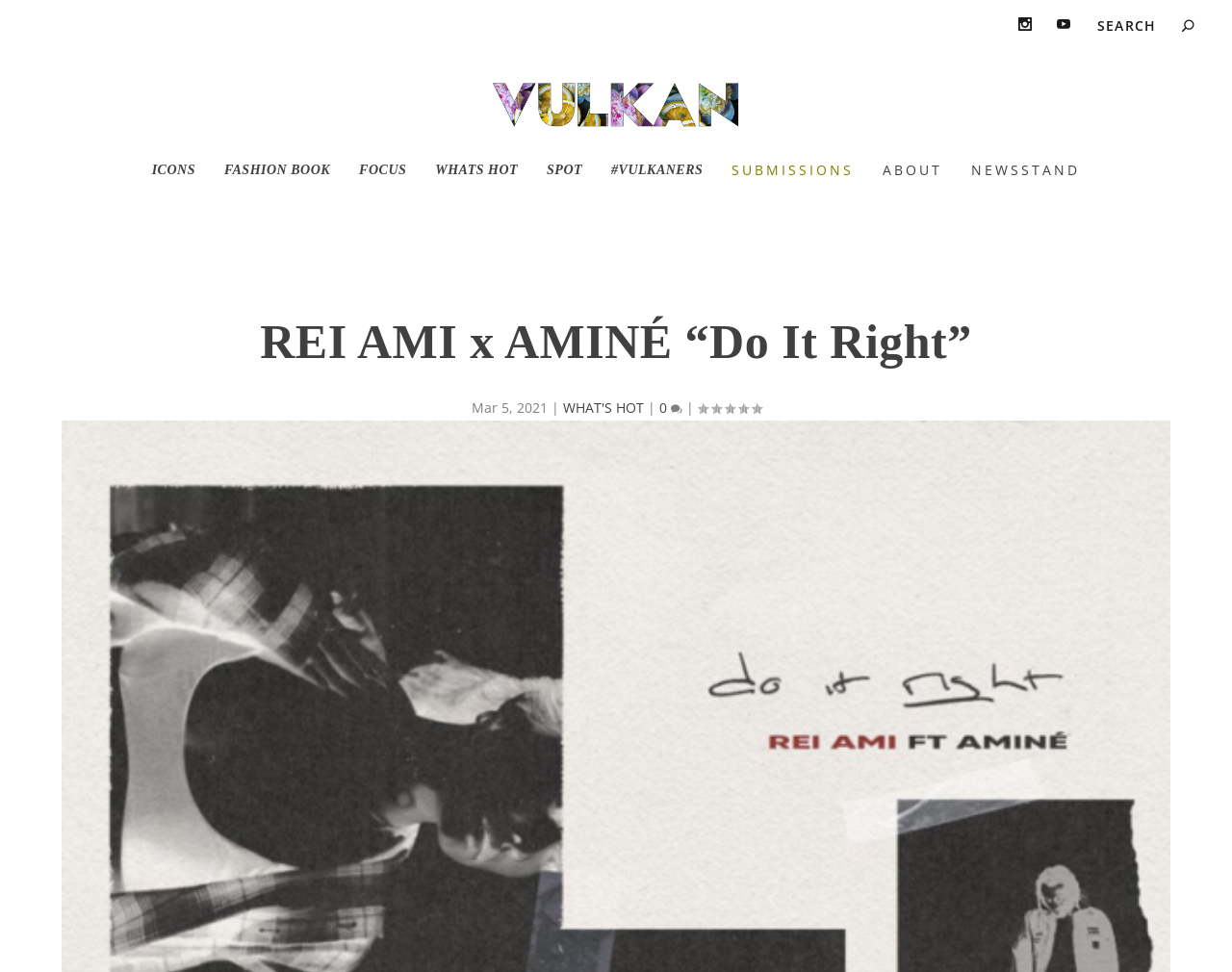Determine the coordinates of the bounding box that should be clicked to complete the instruction: "Search for something". The coordinates should be represented by four float numbers between 0 and 1: [left, top, right, bottom].

[0.883, 0.01, 0.977, 0.043]